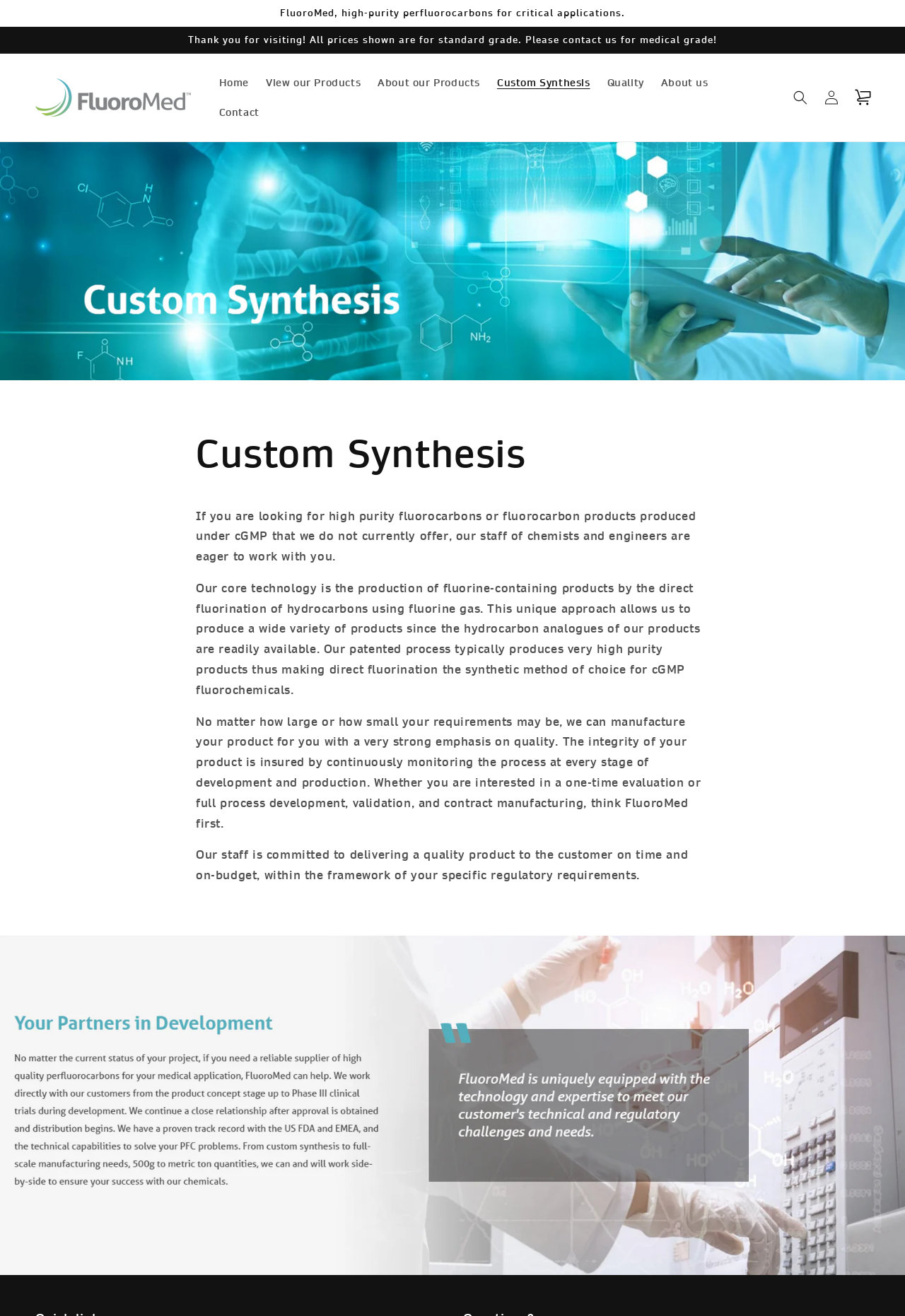Specify the bounding box coordinates of the area to click in order to follow the given instruction: "View the Cart."

[0.936, 0.062, 0.97, 0.086]